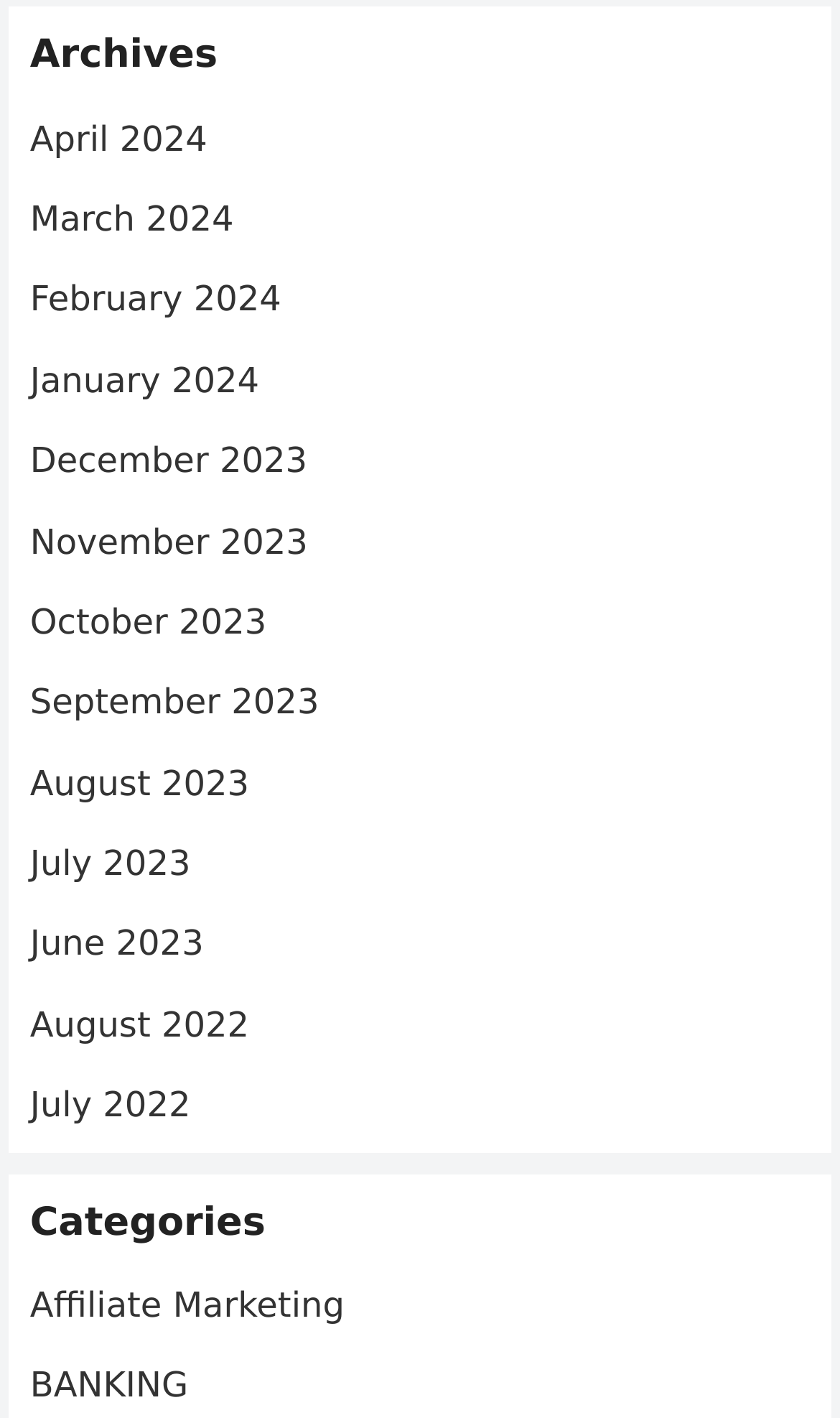What is the earliest month listed?
Please provide a detailed and thorough answer to the question.

I looked at the list of months and found that August 2022 is the earliest month listed, which is at the bottom of the list.